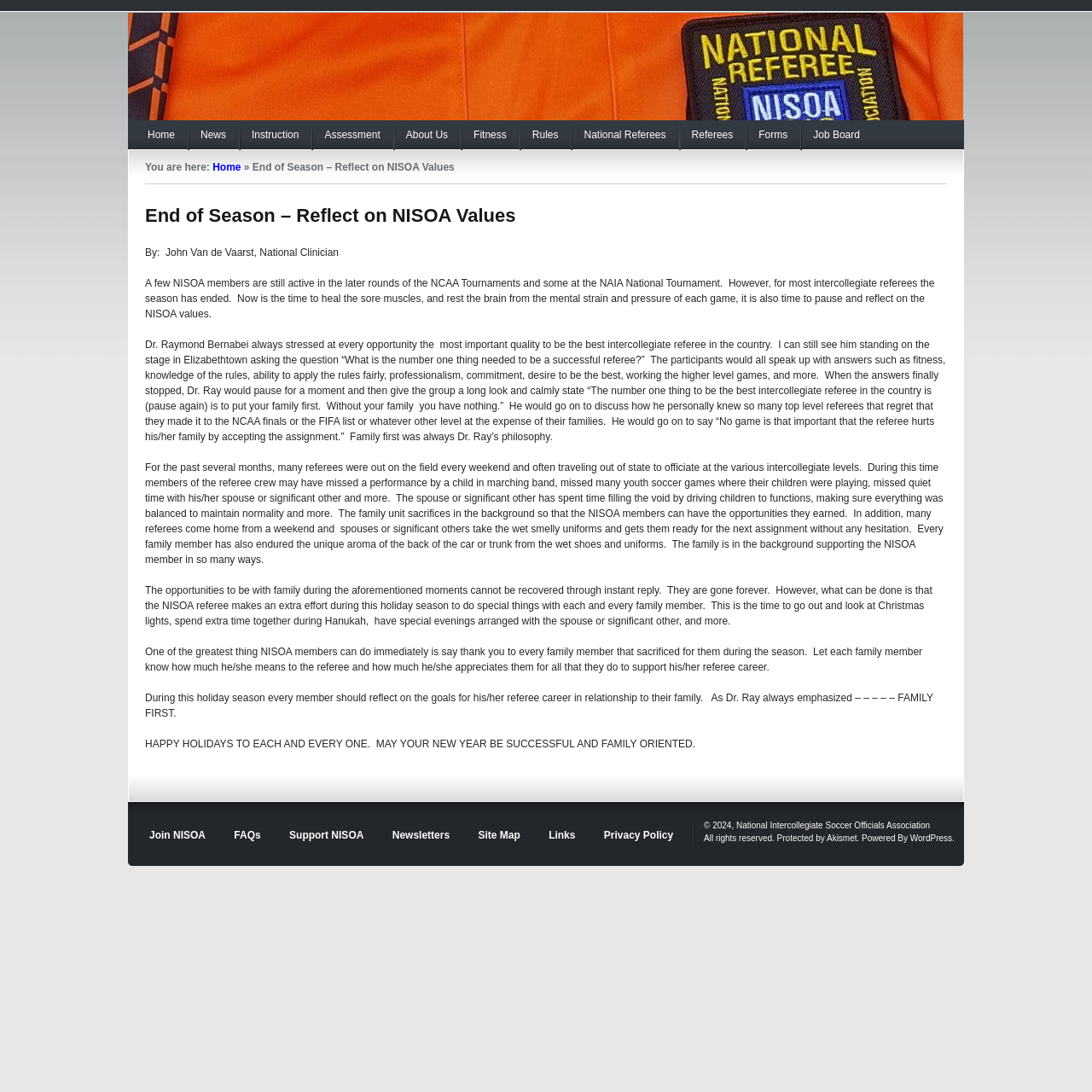Can you show the bounding box coordinates of the region to click on to complete the task described in the instruction: "View the 'FAQs' page"?

[0.214, 0.759, 0.239, 0.77]